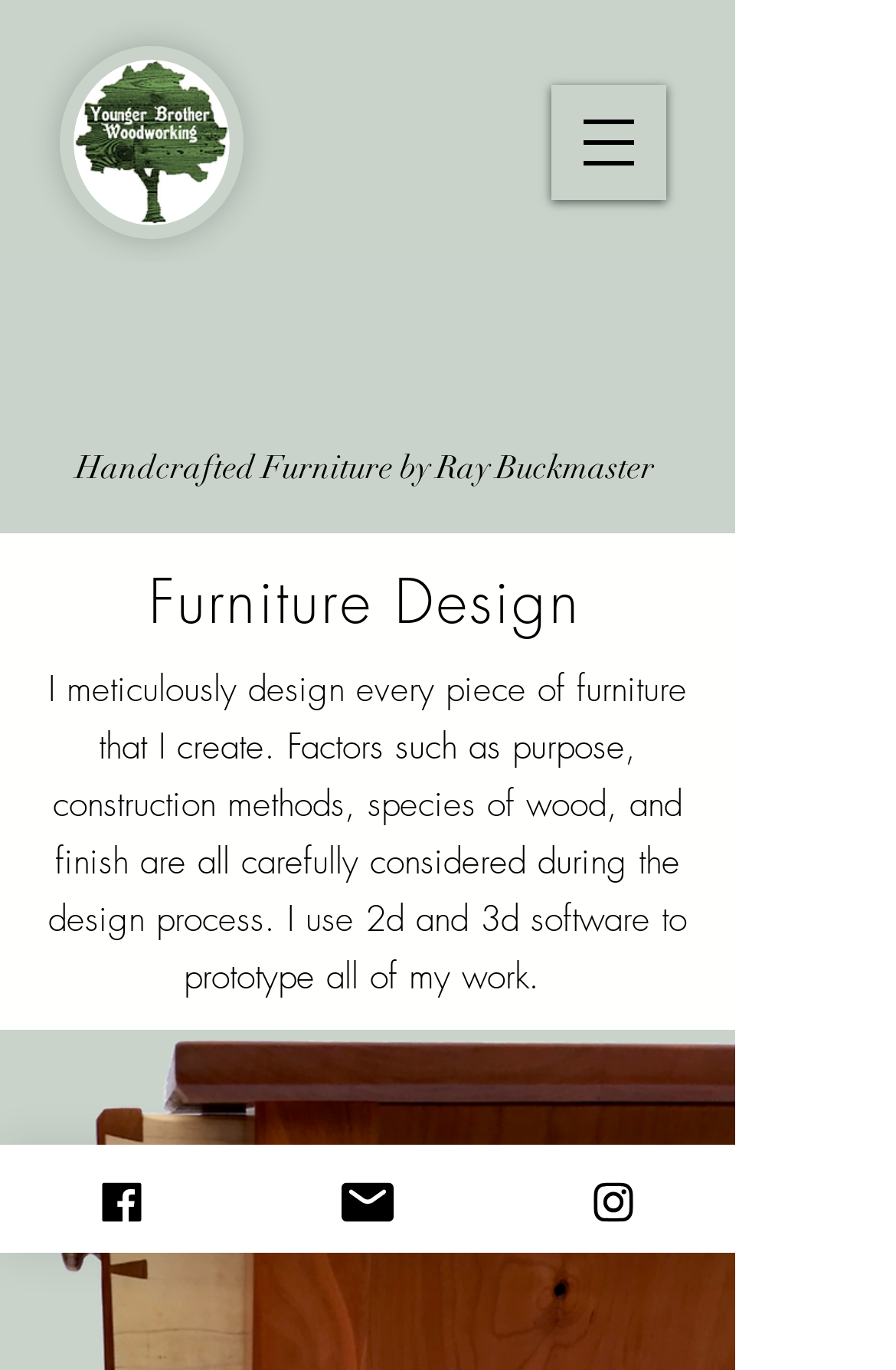Please give a succinct answer to the question in one word or phrase:
How many social media links are there?

3